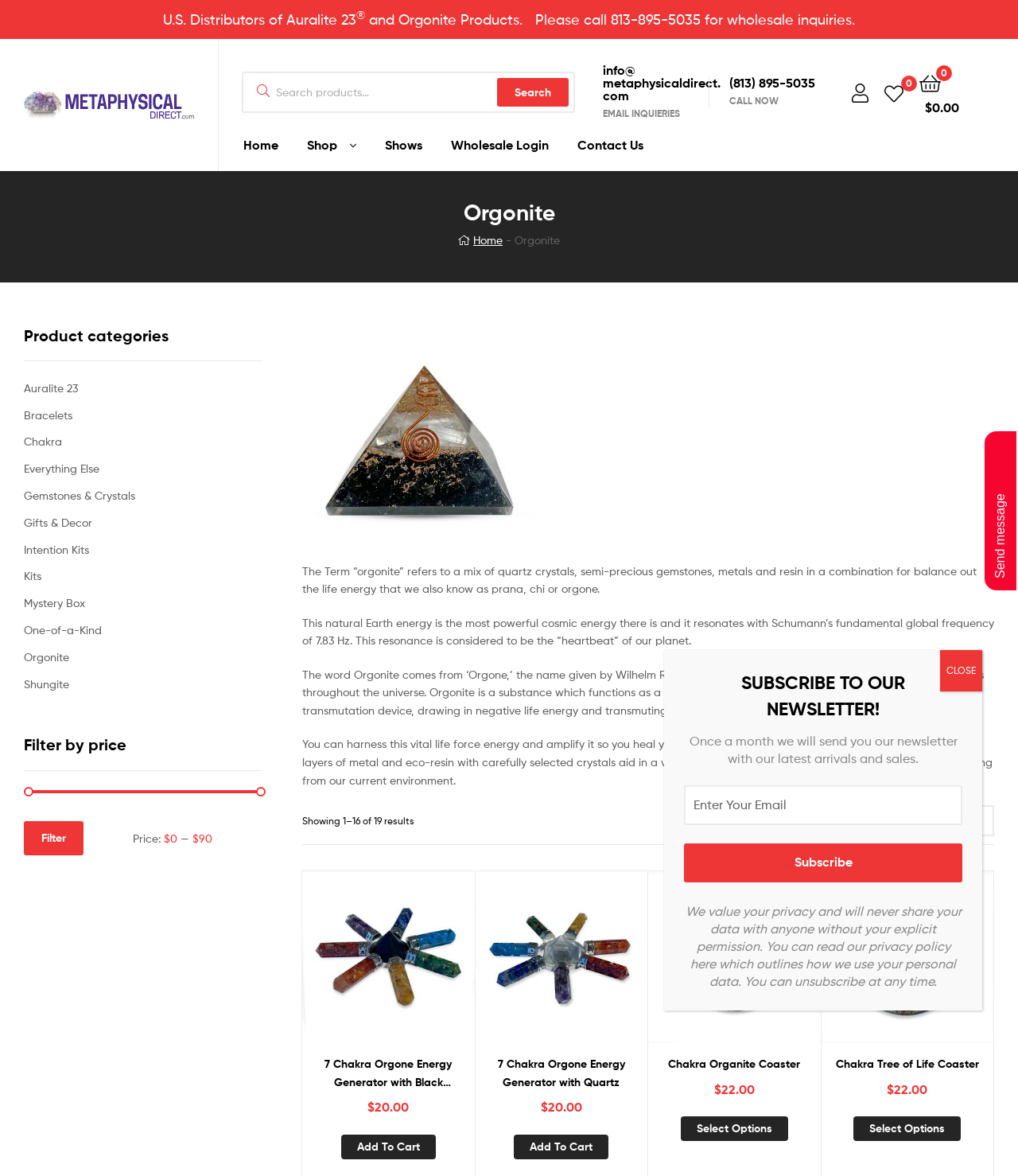Specify the bounding box coordinates of the area to click in order to execute this command: 'Call for wholesale inquiries'. The coordinates should consist of four float numbers ranging from 0 to 1, and should be formatted as [left, top, right, bottom].

[0.526, 0.007, 0.84, 0.026]